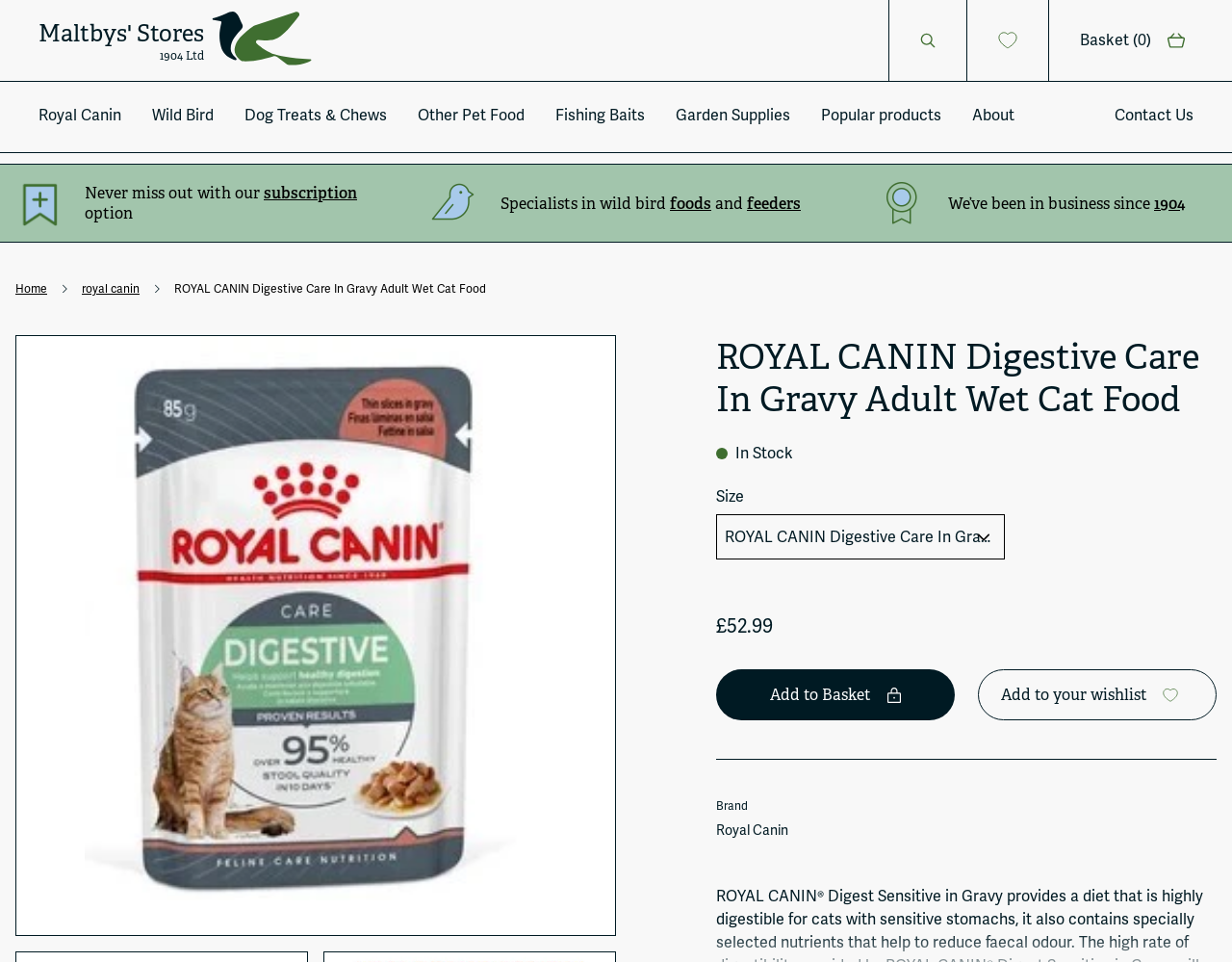Bounding box coordinates are specified in the format (top-left x, top-left y, bottom-right x, bottom-right y). All values are floating point numbers bounded between 0 and 1. Please provide the bounding box coordinate of the region this sentence describes: royal canin

[0.066, 0.292, 0.113, 0.308]